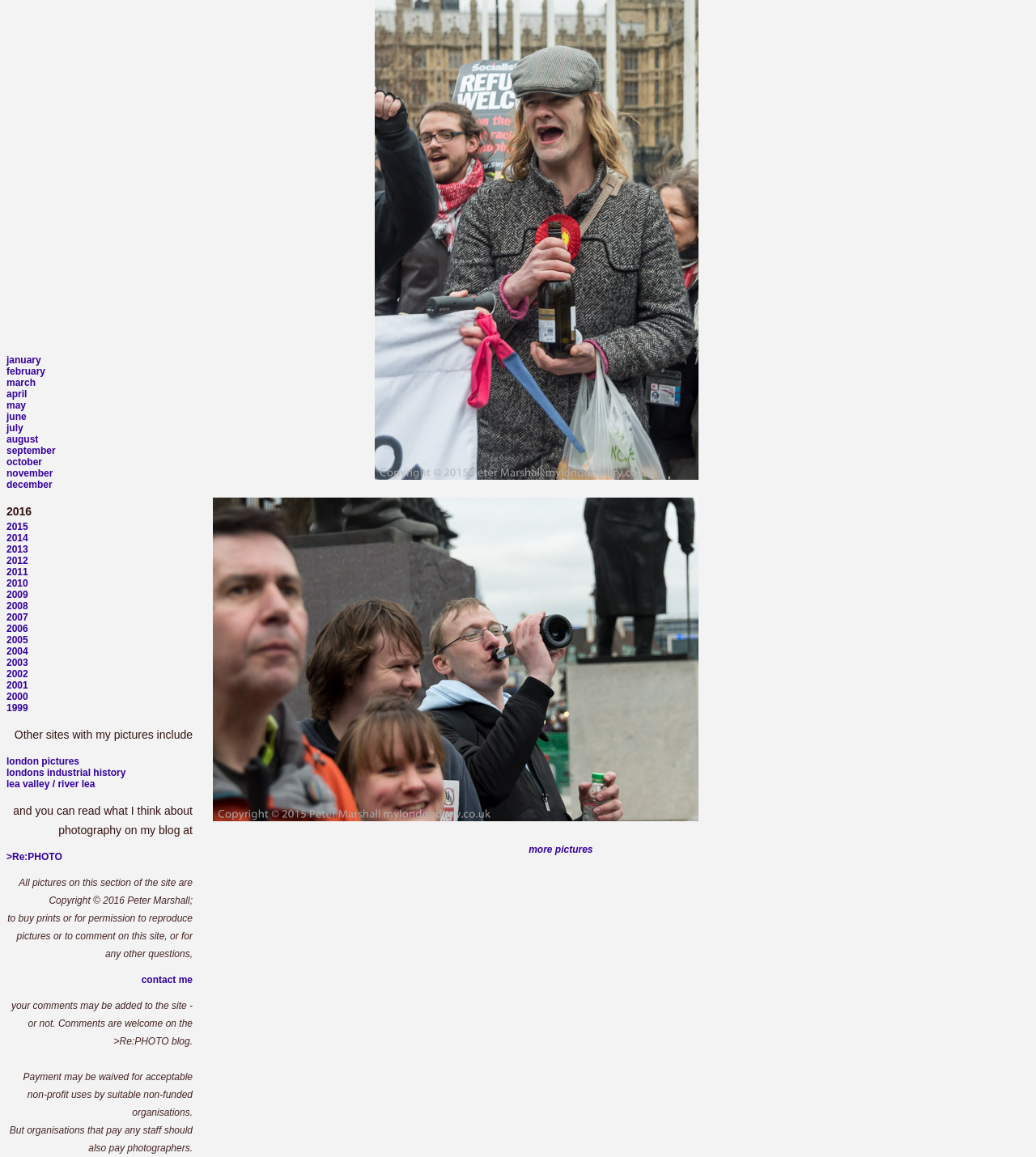Please locate the clickable area by providing the bounding box coordinates to follow this instruction: "Reply to Anonymous".

None